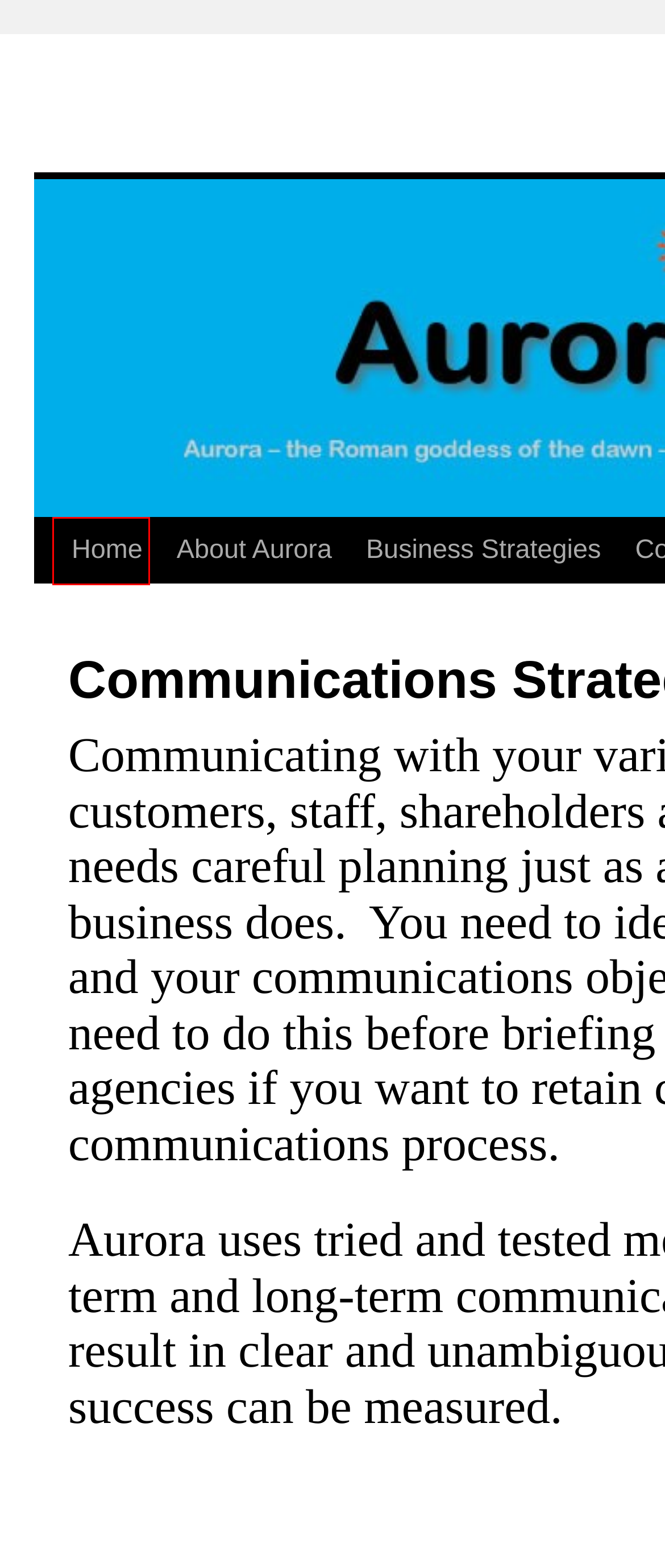You are given a screenshot of a webpage within which there is a red rectangle bounding box. Please choose the best webpage description that matches the new webpage after clicking the selected element in the bounding box. Here are the options:
A. Our Services |
B. Why Choose Aurora? |
C. Corporate Communications |
D. | Business Consulting by Aurora
E. Business Strategies |
F. About Griff Griffith |
G. Blog Tool, Publishing Platform, and CMS – WordPress.org
H. About Aurora |

D